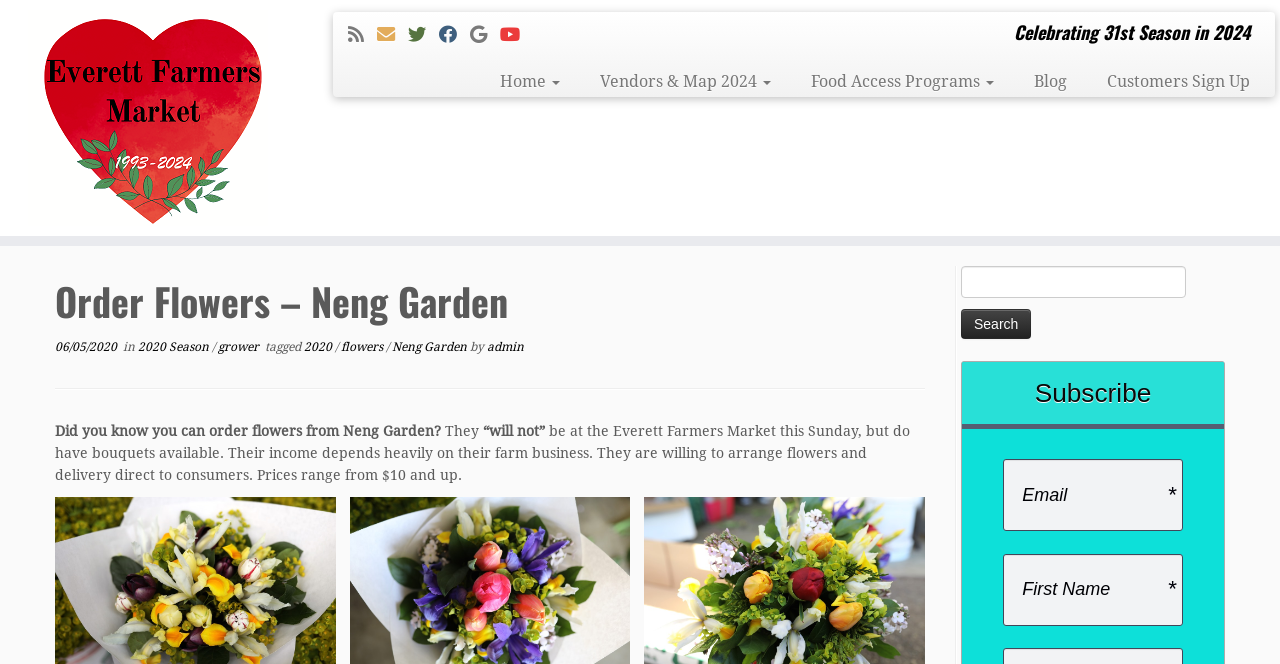Please find the bounding box coordinates of the element's region to be clicked to carry out this instruction: "View the blog".

[0.792, 0.099, 0.849, 0.146]